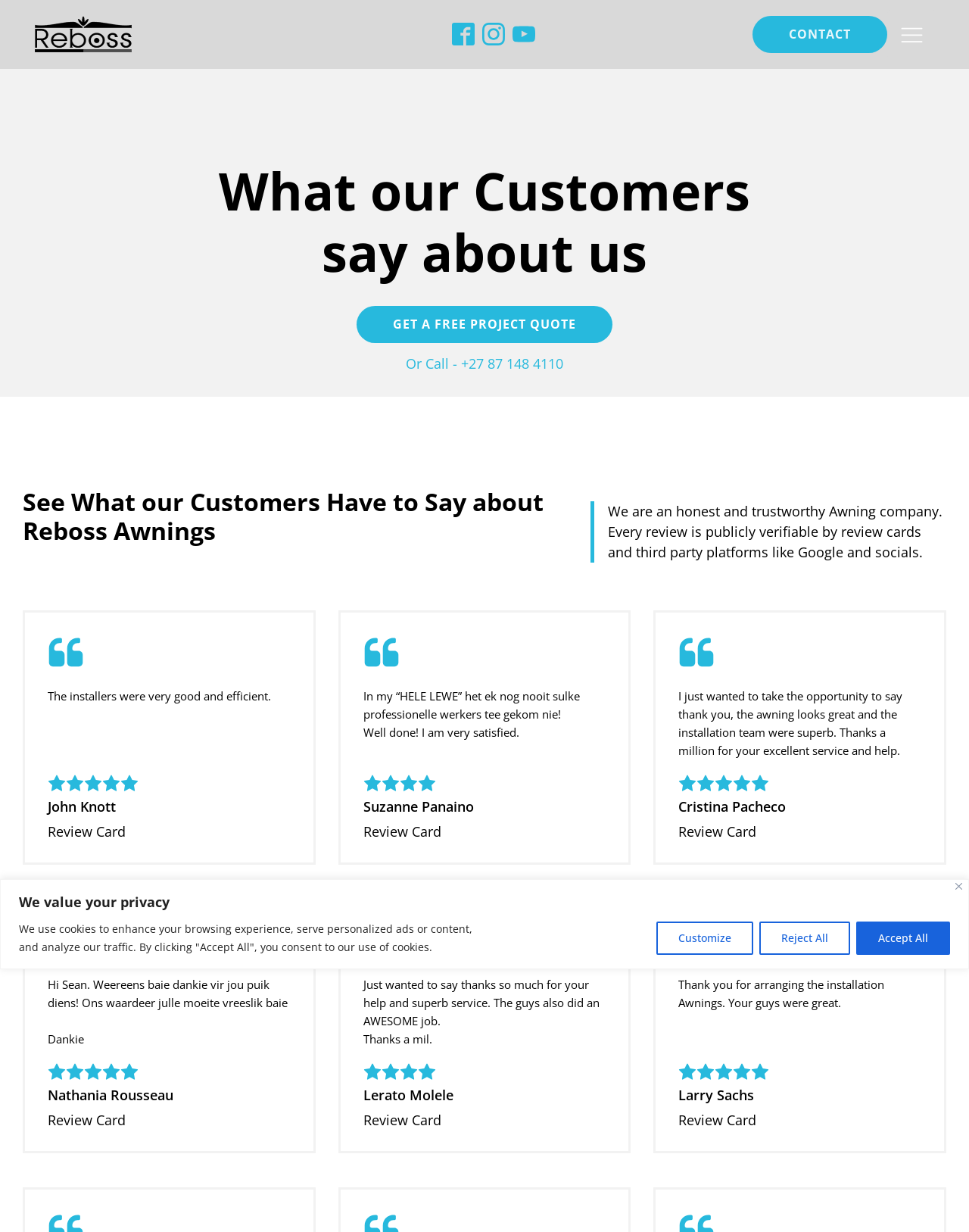Please locate the bounding box coordinates of the element that should be clicked to achieve the given instruction: "Call +27 87 148 4110".

[0.419, 0.287, 0.581, 0.303]